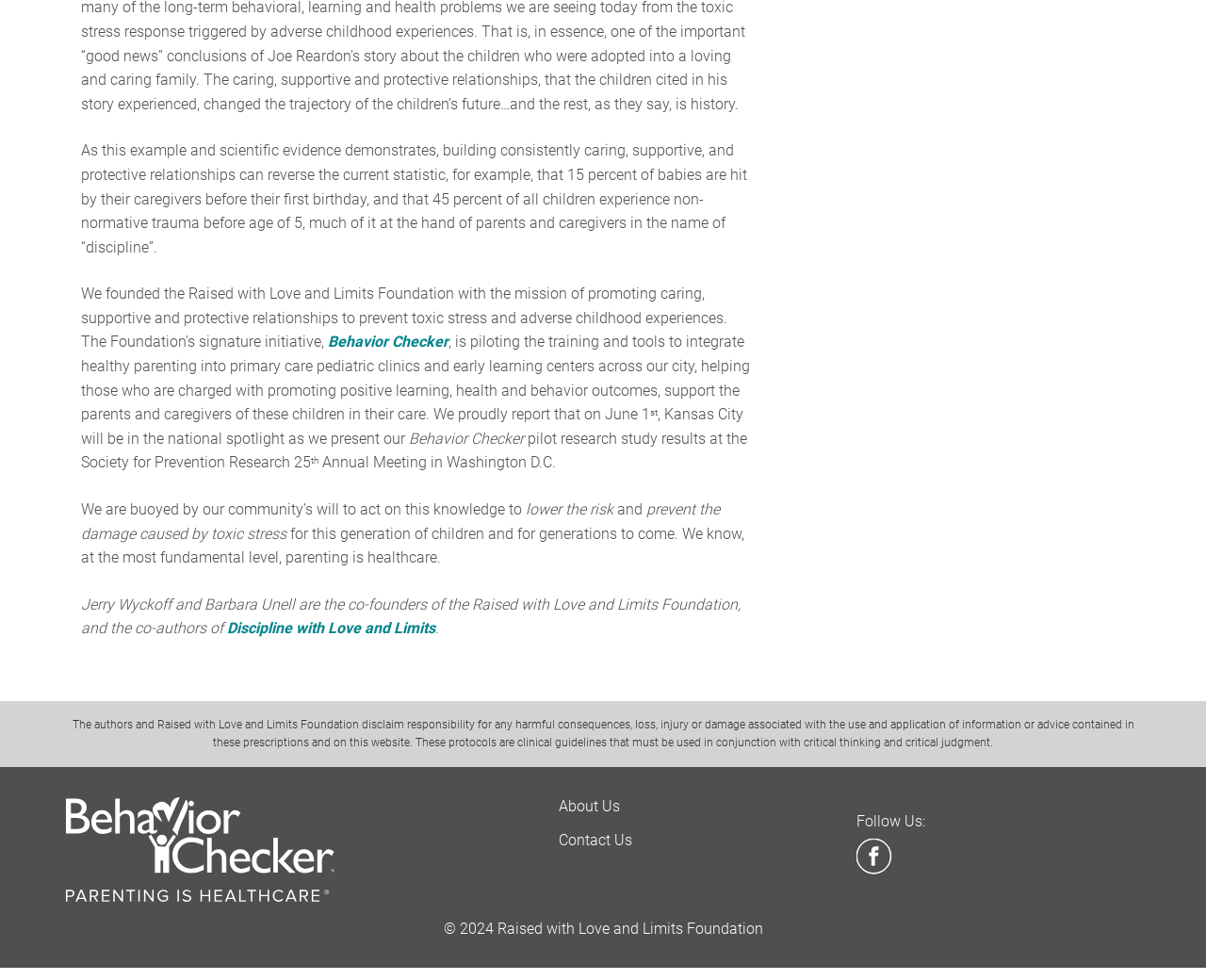What is the mission of the Raised with Love and Limits Foundation?
Answer the question with as much detail as you can, using the image as a reference.

The mission of the Raised with Love and Limits Foundation is to promote caring, supportive, and protective relationships to prevent toxic stress and adverse childhood experiences, as stated in the second paragraph of the webpage.